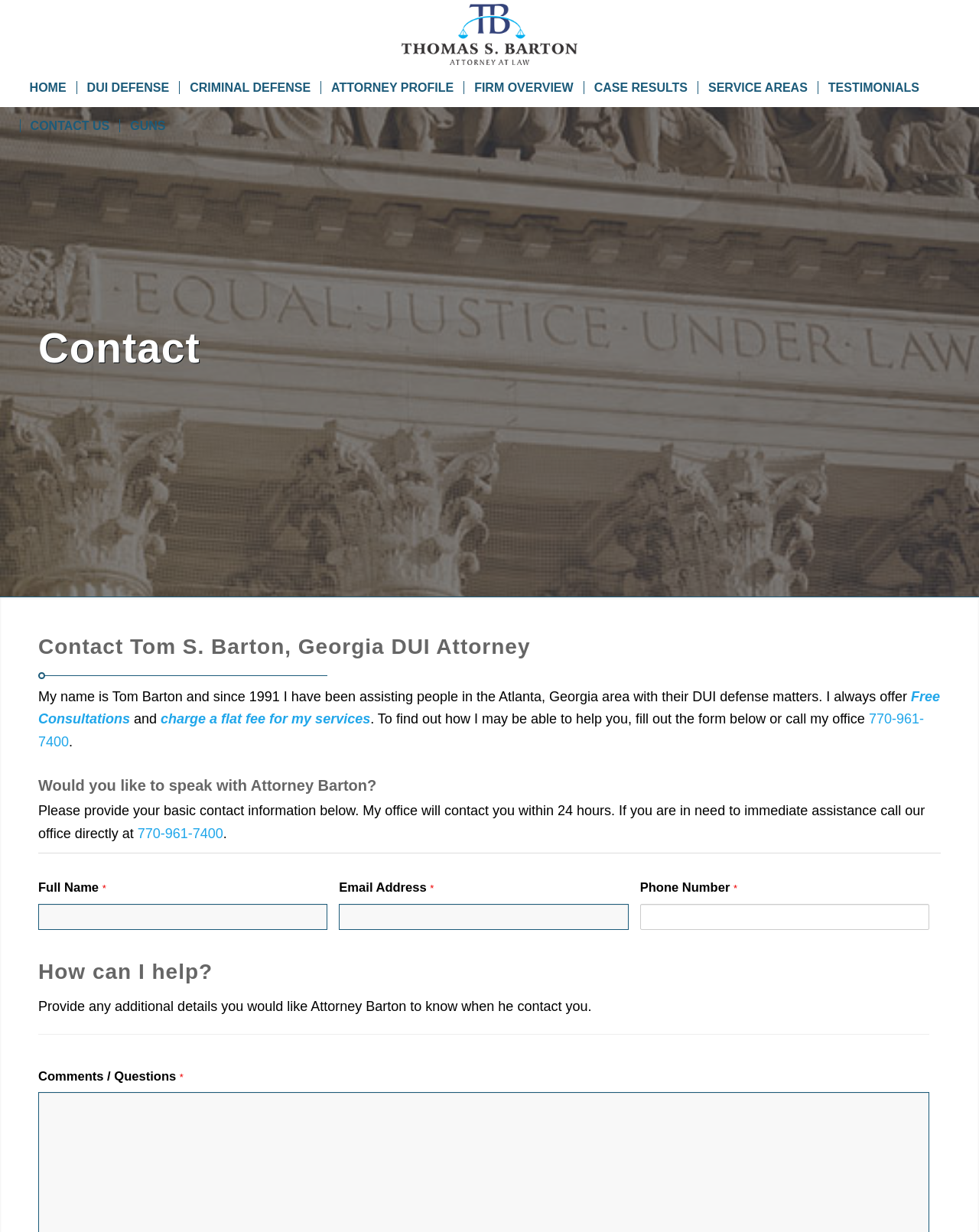What is the area of practice of Attorney Barton?
Refer to the image and provide a detailed answer to the question.

I found the answer by reading the text 'My name is Tom Barton and since 1991 I have been assisting people in the Atlanta, Georgia area with their DUI defense matters.' which is located in the main content area of the webpage.